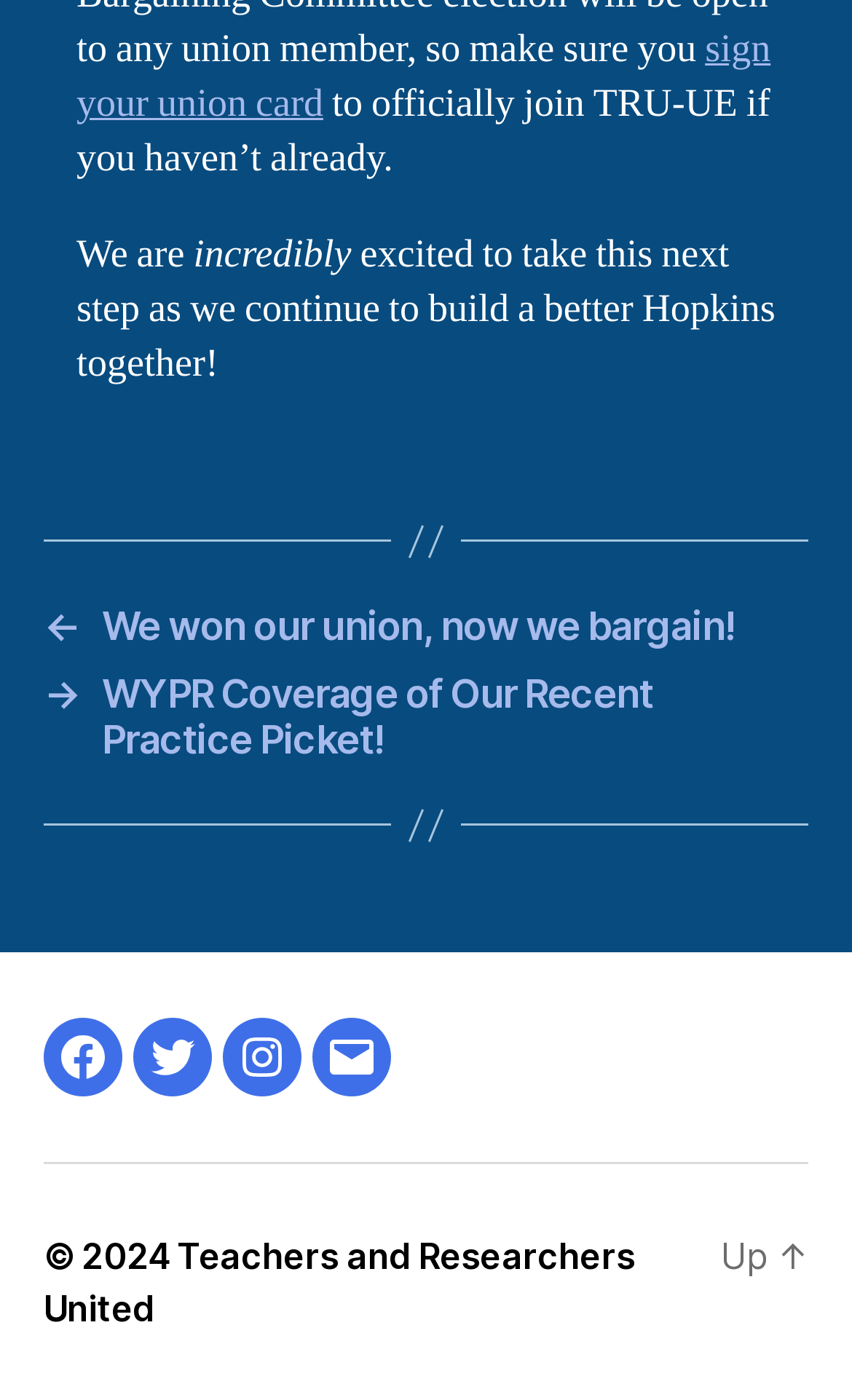Select the bounding box coordinates of the element I need to click to carry out the following instruction: "Go to the top of the page".

[0.846, 0.882, 0.949, 0.913]